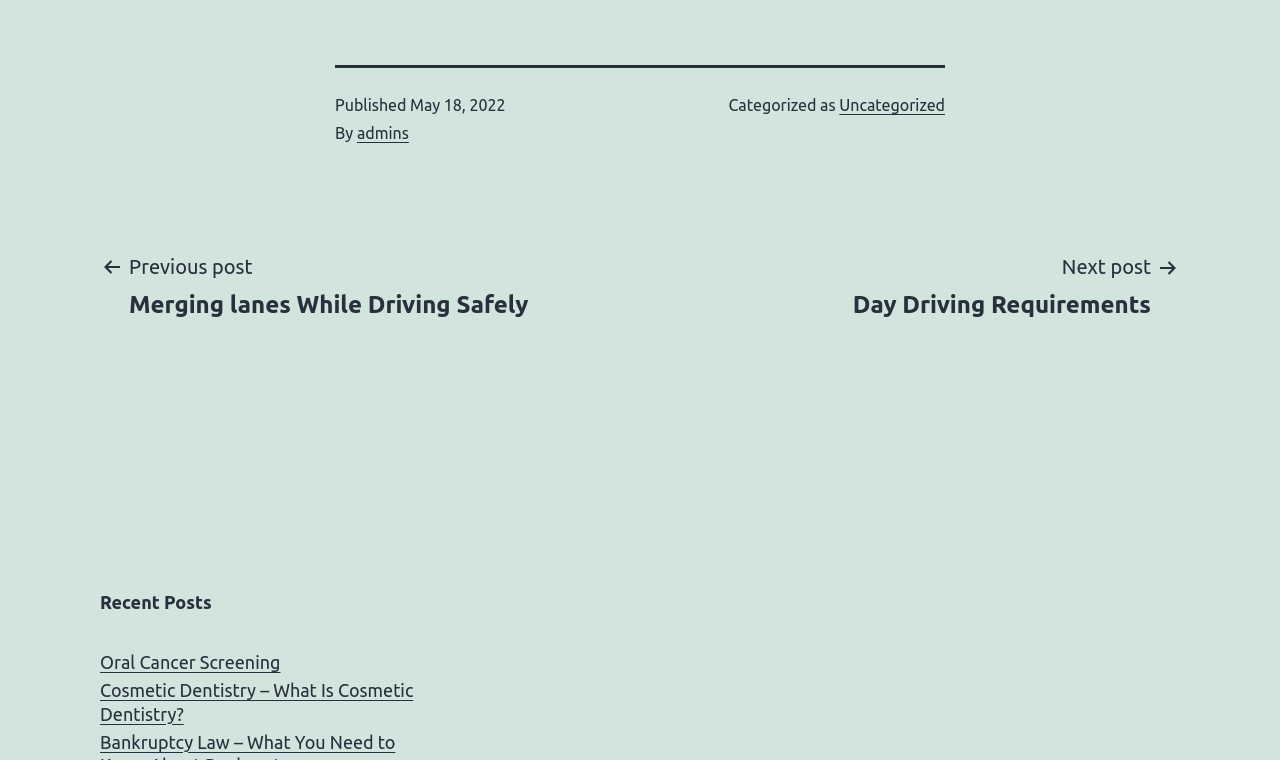Please provide the bounding box coordinates in the format (top-left x, top-left y, bottom-right x, bottom-right y). Remember, all values are floating point numbers between 0 and 1. What is the bounding box coordinate of the region described as: How To

None